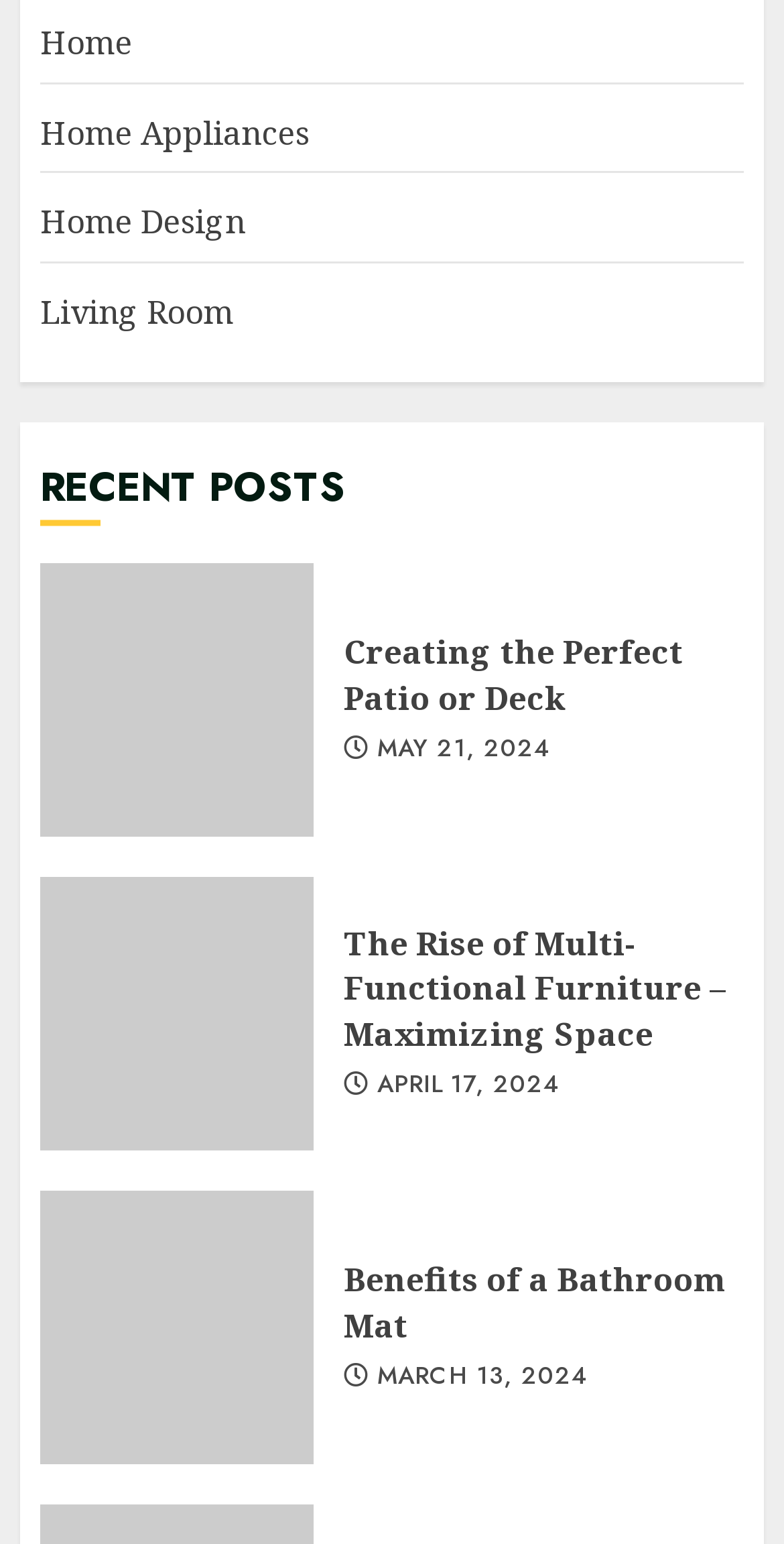What is the date of the latest post?
Please use the image to provide a one-word or short phrase answer.

MAY 21, 2024